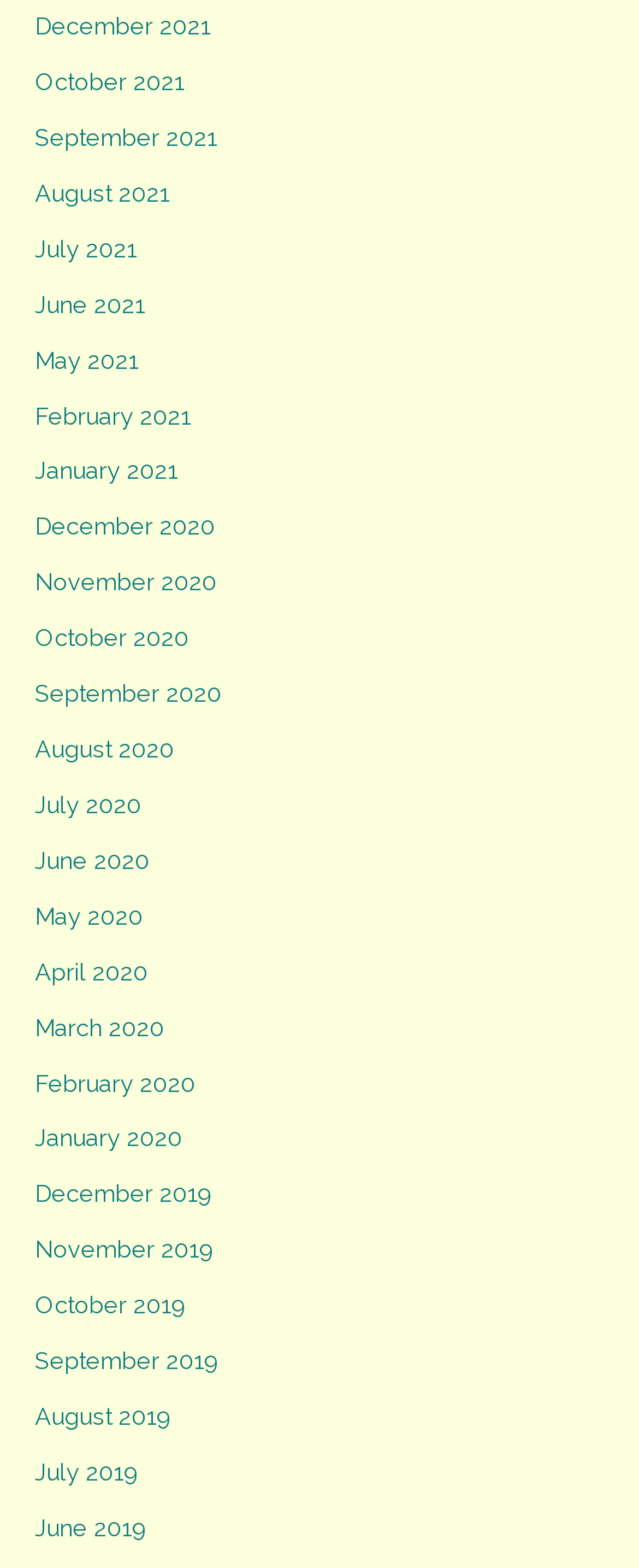Find the bounding box coordinates for the UI element that matches this description: "December 2020".

[0.055, 0.327, 0.337, 0.344]